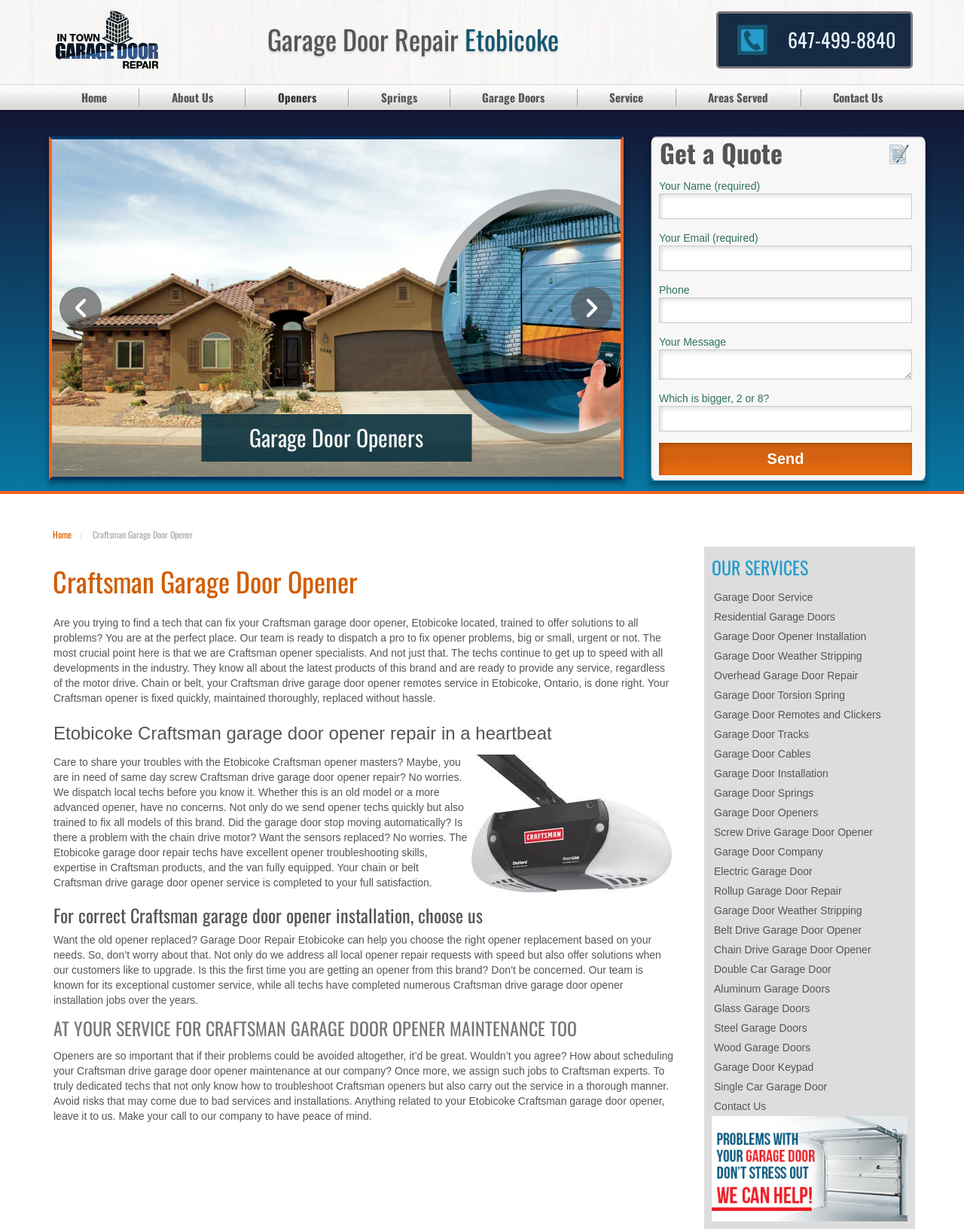Please identify the bounding box coordinates of the element that needs to be clicked to execute the following command: "Call the phone number 647-499-8840". Provide the bounding box using four float numbers between 0 and 1, formatted as [left, top, right, bottom].

[0.817, 0.02, 0.929, 0.044]